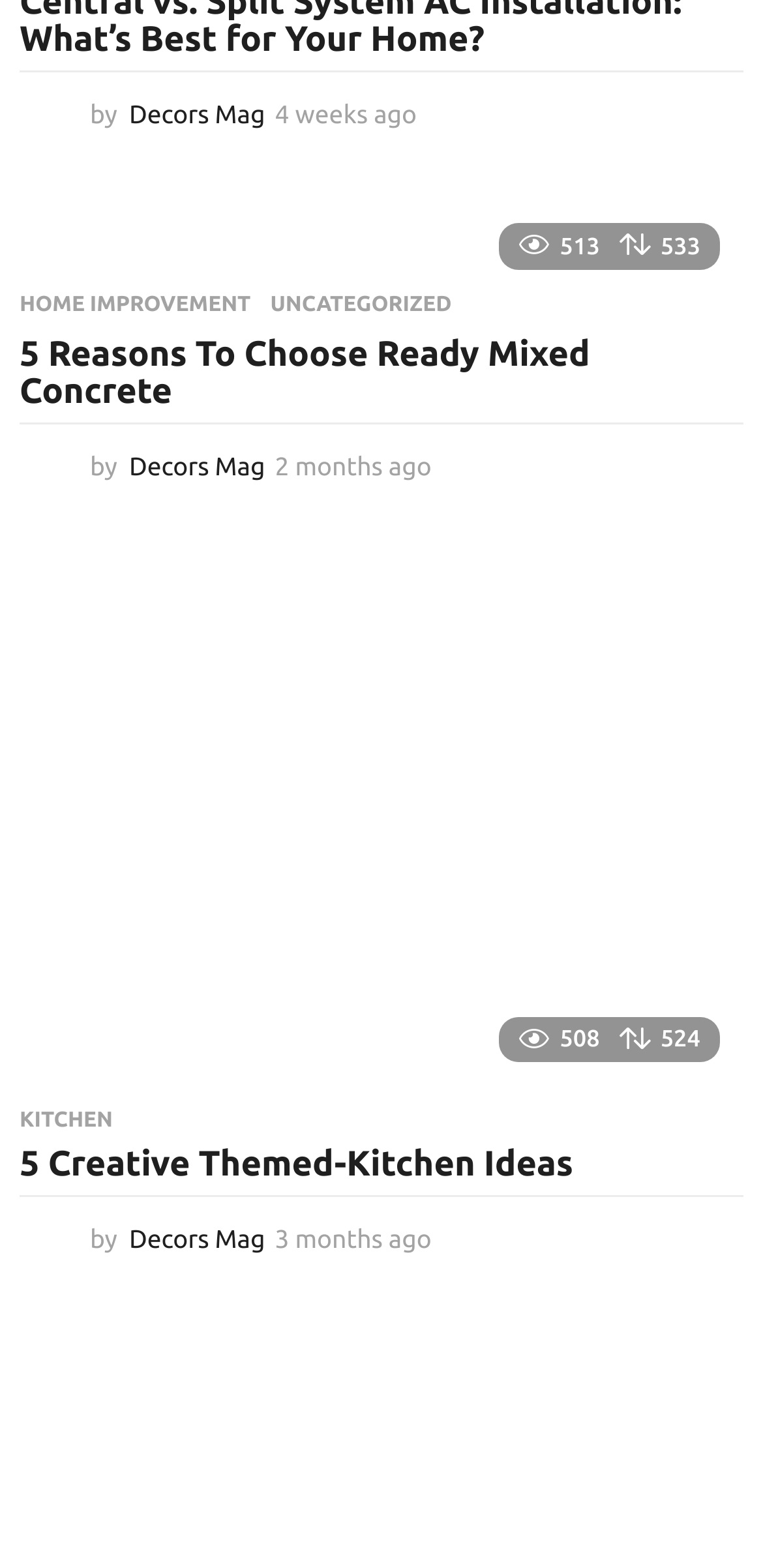Based on the element description: "5 Creative Themed-Kitchen Ideas", identify the UI element and provide its bounding box coordinates. Use four float numbers between 0 and 1, [left, top, right, bottom].

[0.026, 0.73, 0.751, 0.755]